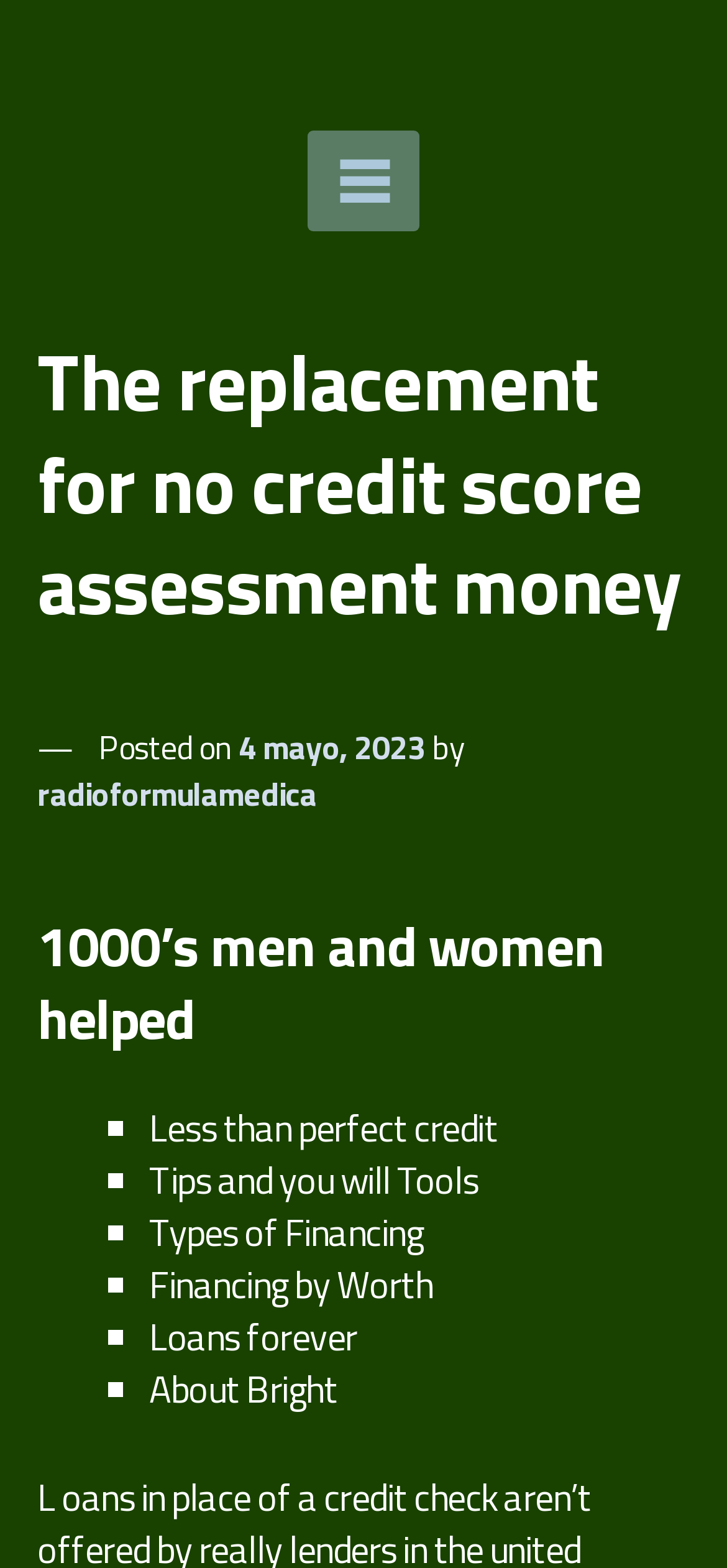Determine the main heading text of the webpage.

The replacement for no credit score assessment money